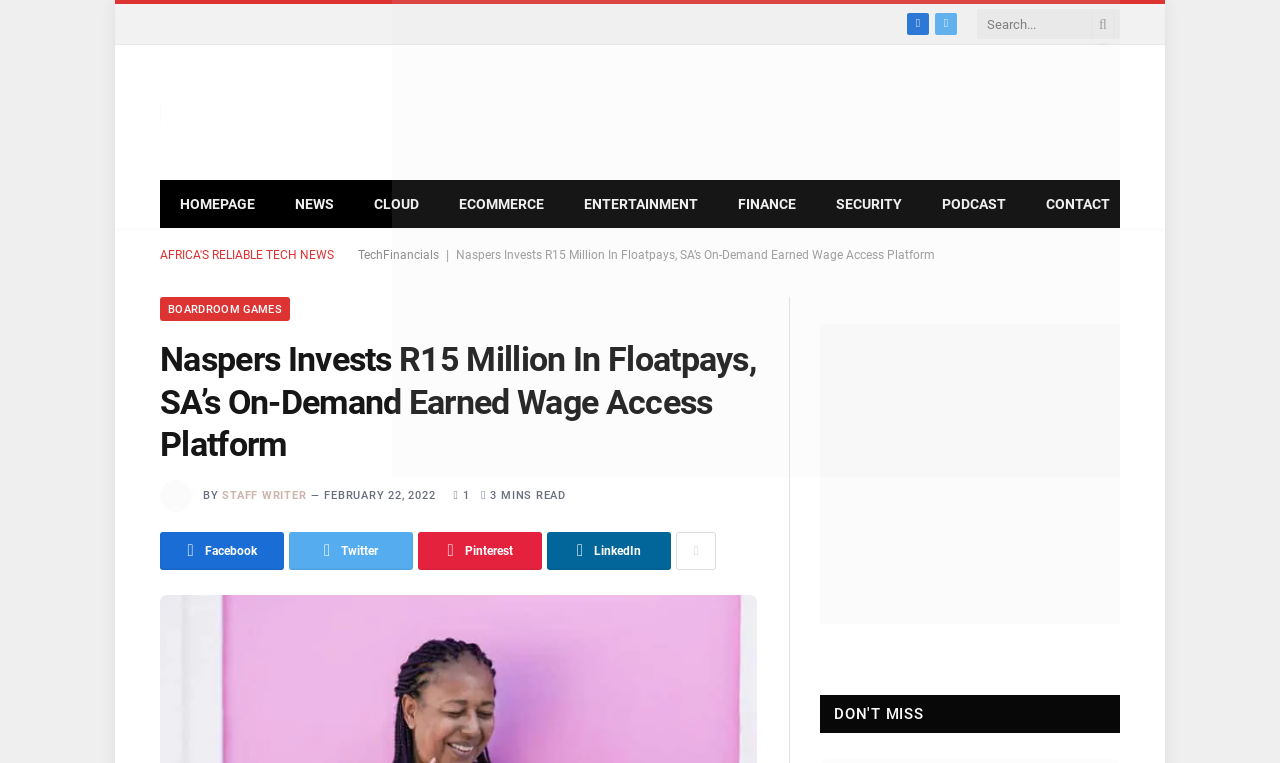What is the estimated reading time of the article?
Based on the image, provide a one-word or brief-phrase response.

3 MINS